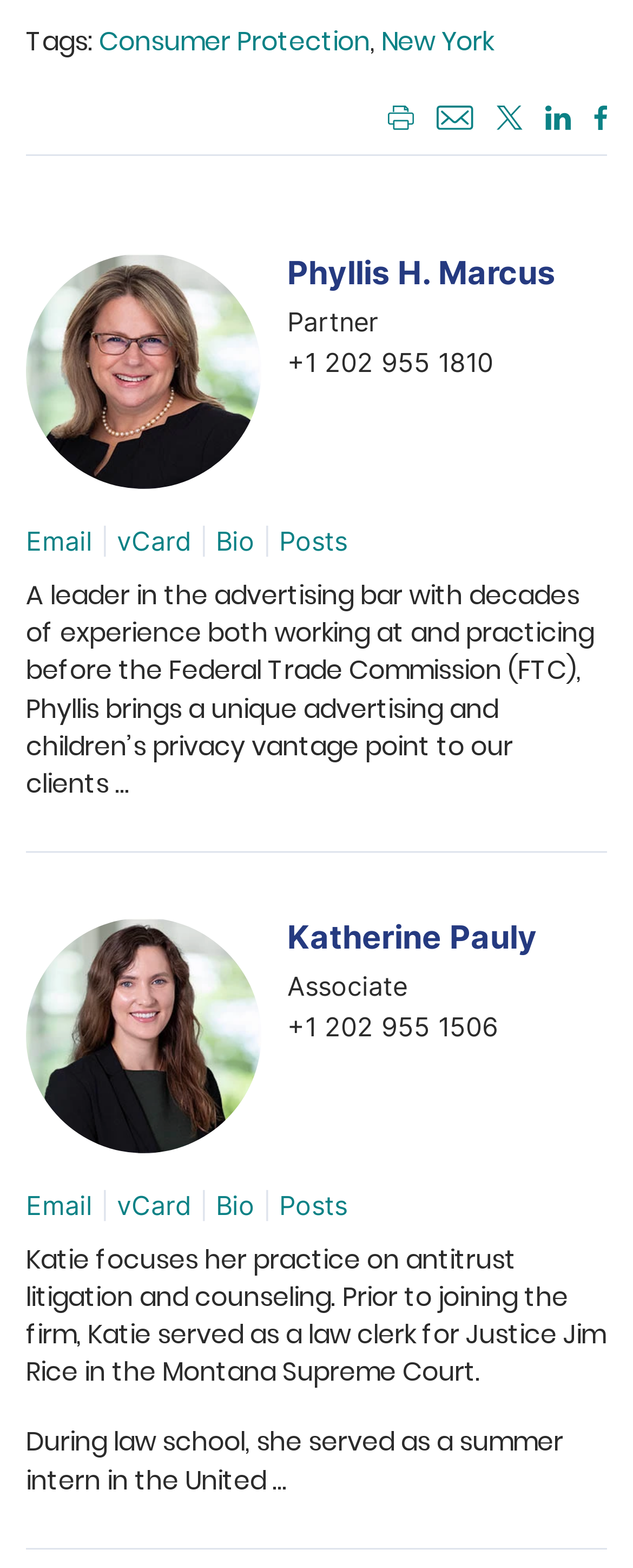Could you please study the image and provide a detailed answer to the question:
How many people are featured on this webpage?

The webpage features two people, Phyllis H. Marcus and Katherine Pauly, with their names, titles, and brief descriptions.